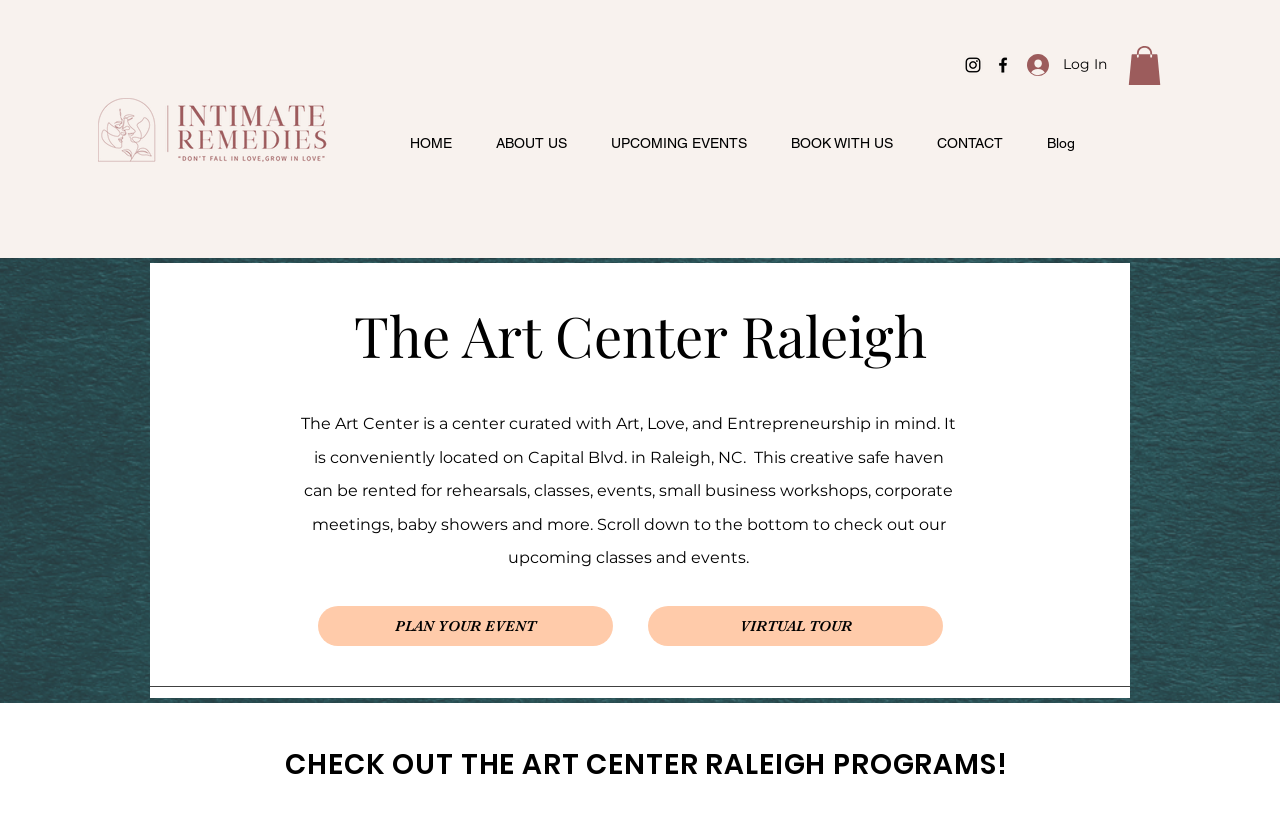Extract the bounding box coordinates for the HTML element that matches this description: "ABOUT US". The coordinates should be four float numbers between 0 and 1, i.e., [left, top, right, bottom].

[0.37, 0.144, 0.46, 0.205]